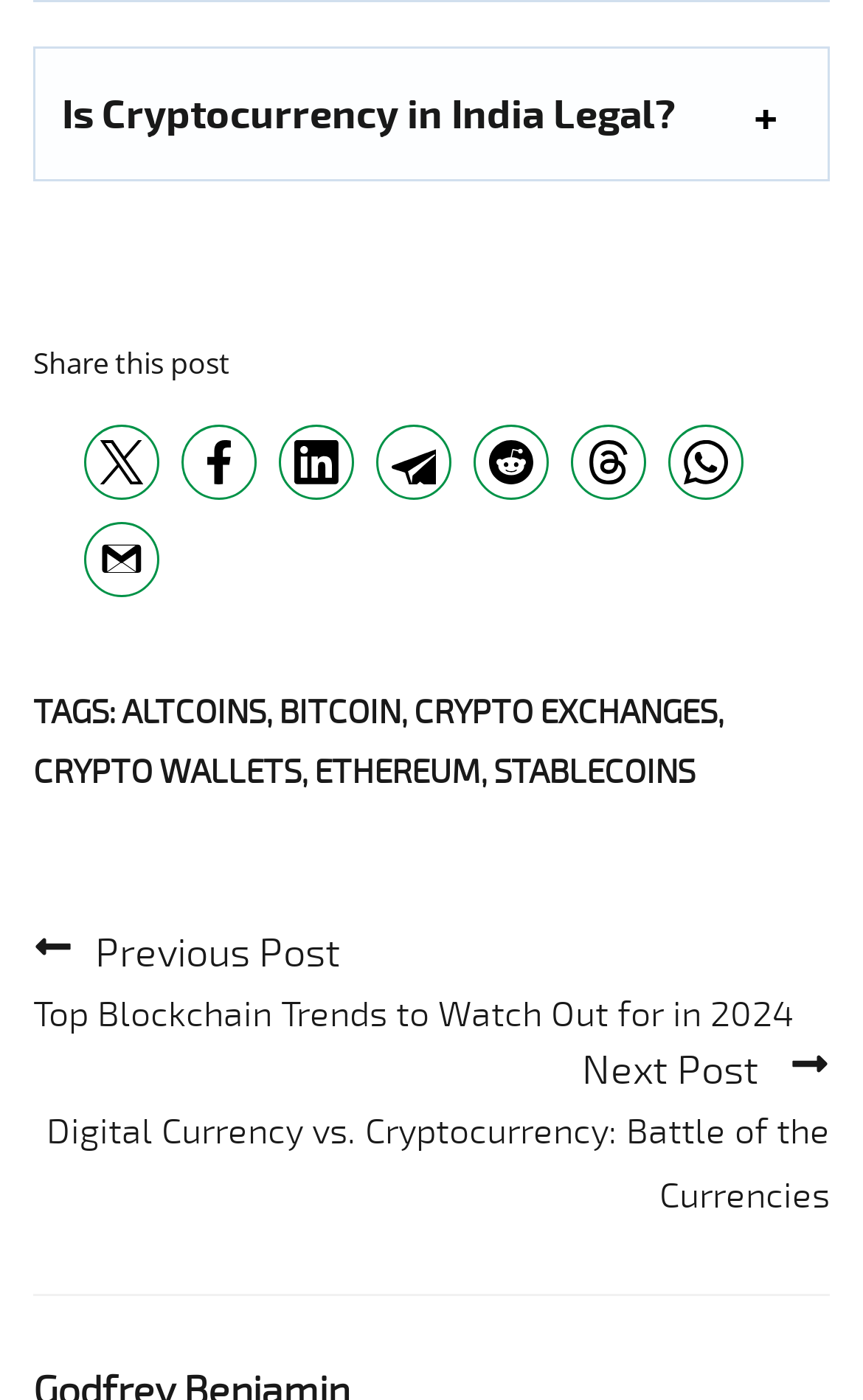How many social media platforms can you share this post on?
Look at the screenshot and respond with one word or a short phrase.

6